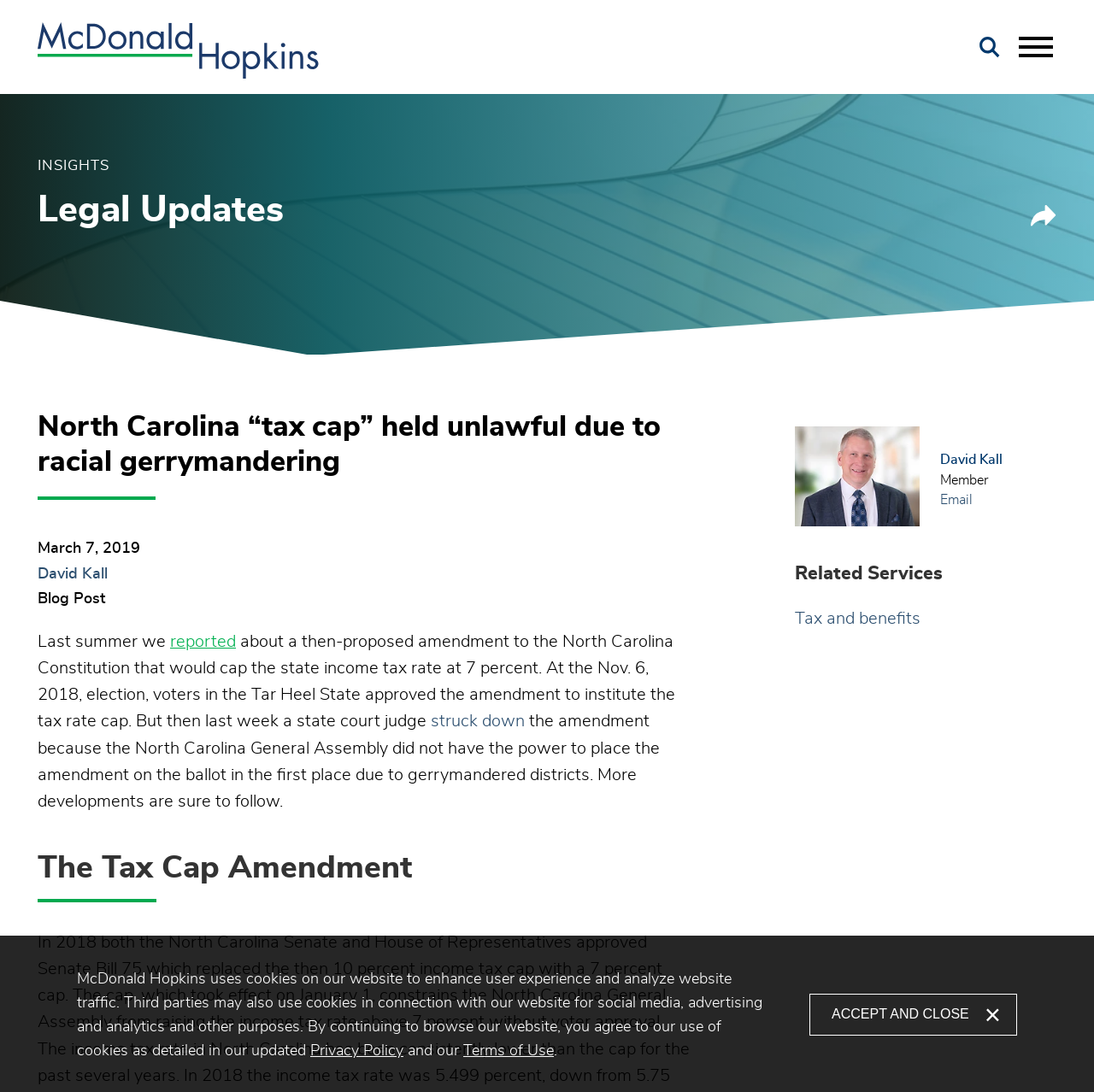Determine the bounding box coordinates of the clickable region to follow the instruction: "Click the 'Search' button".

[0.895, 0.034, 0.914, 0.053]